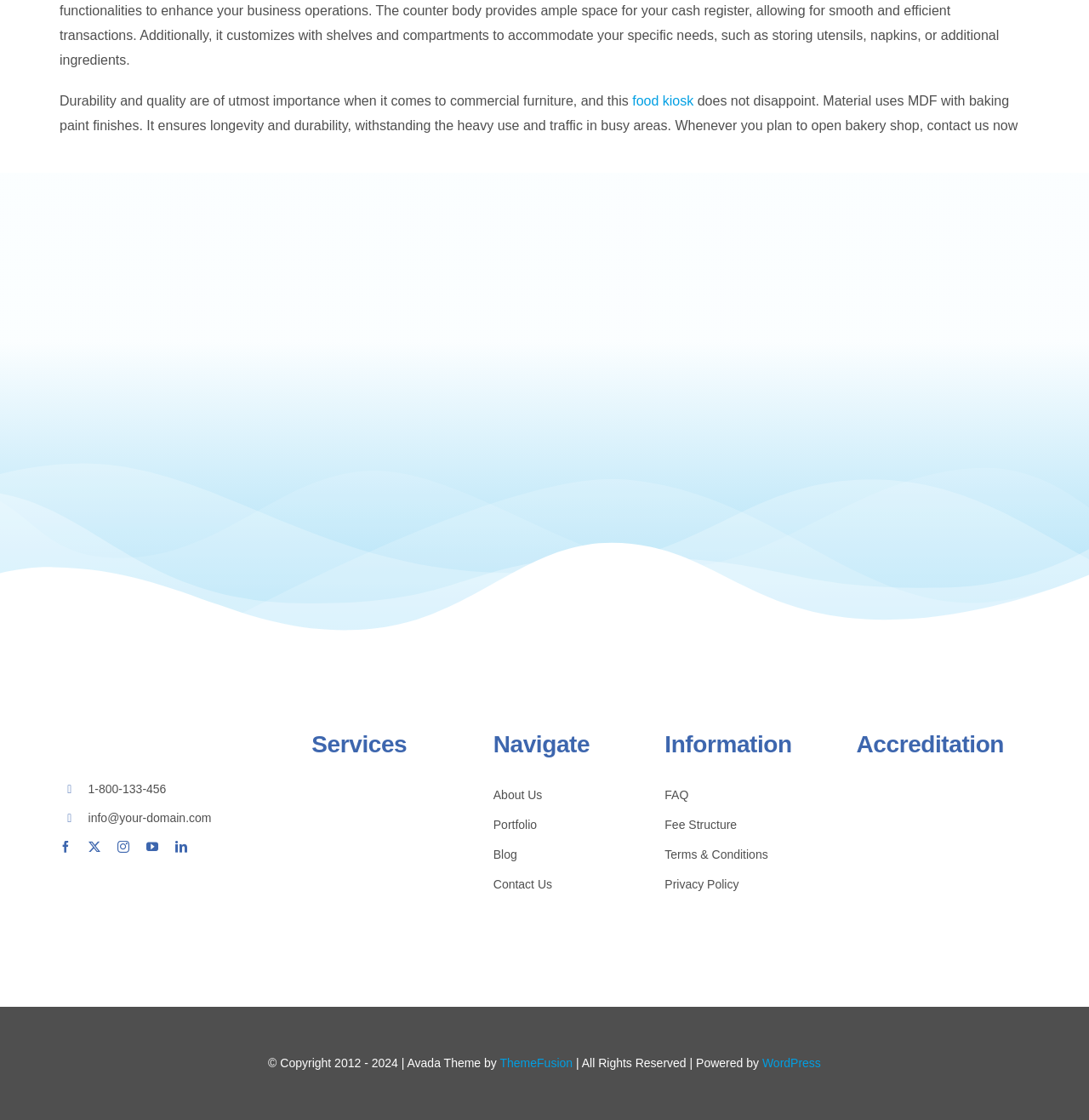Extract the bounding box coordinates for the described element: "Terms & Conditions". The coordinates should be represented as four float numbers between 0 and 1: [left, top, right, bottom].

[0.61, 0.754, 0.751, 0.773]